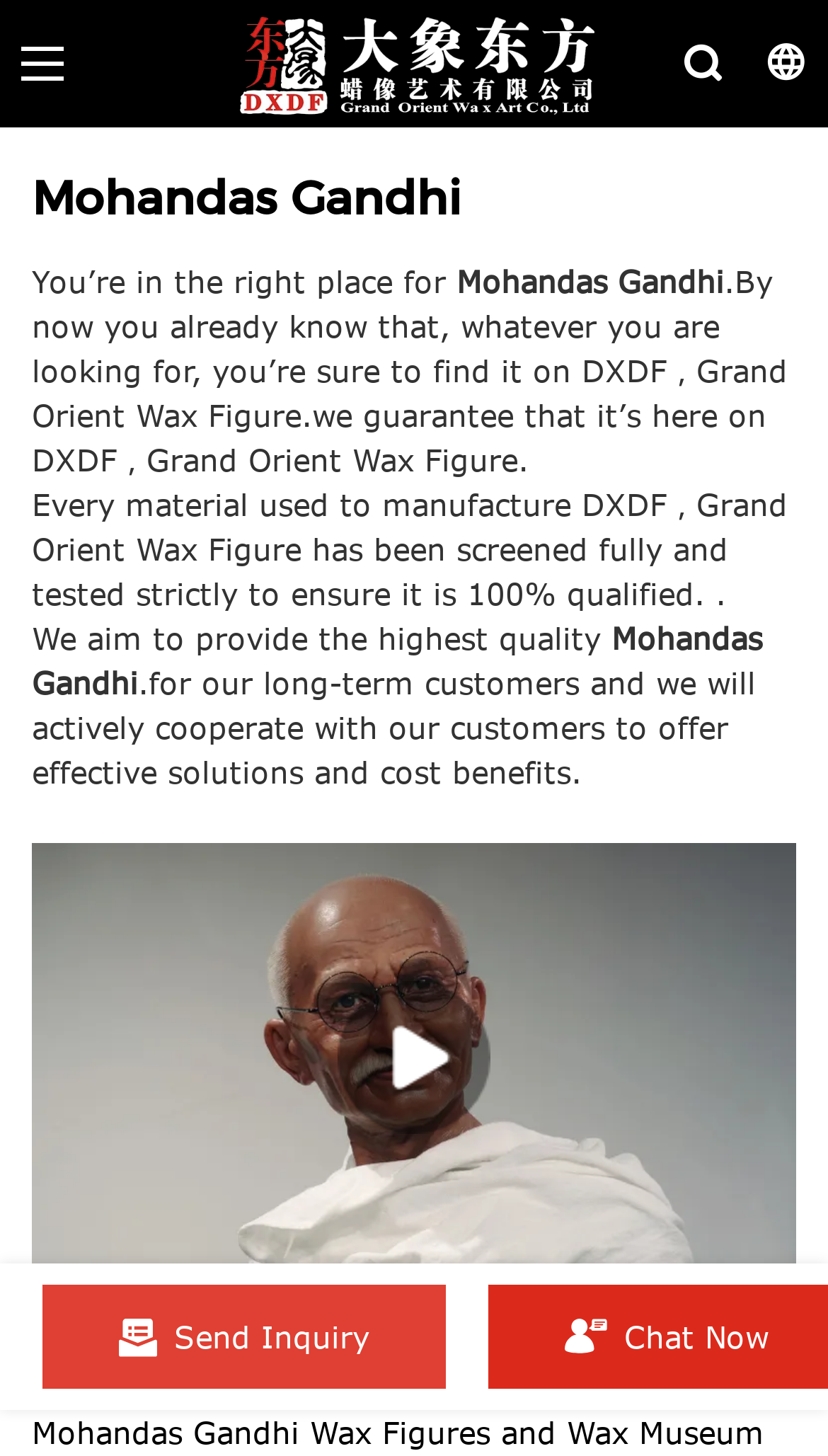From the given element description: "alt="DXDF，Grand Orient Wax Figure"", find the bounding box for the UI element. Provide the coordinates as four float numbers between 0 and 1, in the order [left, top, right, bottom].

[0.244, 0.006, 0.756, 0.082]